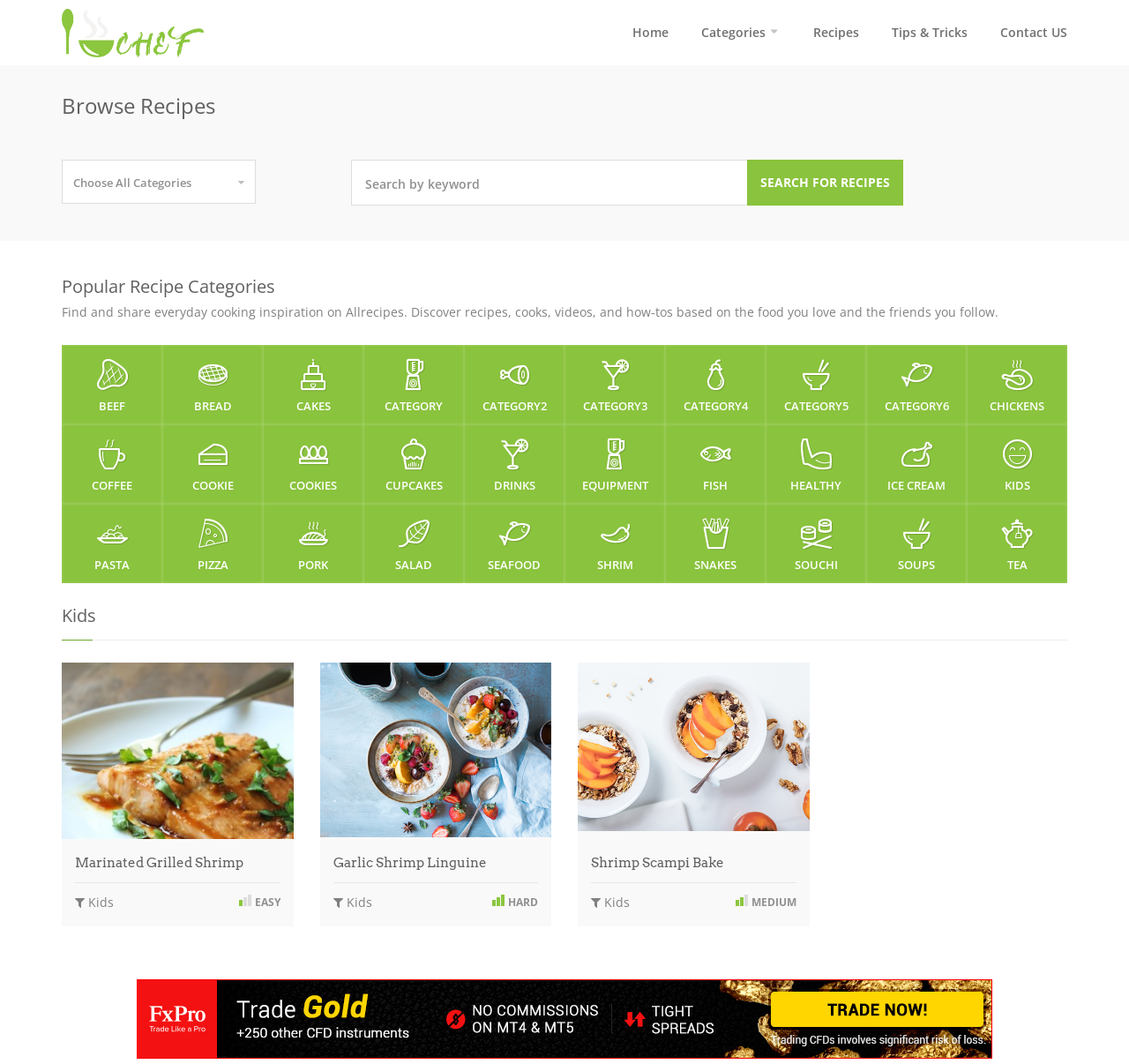Show the bounding box coordinates for the element that needs to be clicked to execute the following instruction: "Click on the 'Home' link". Provide the coordinates in the form of four float numbers between 0 and 1, i.e., [left, top, right, bottom].

[0.548, 0.0, 0.605, 0.061]